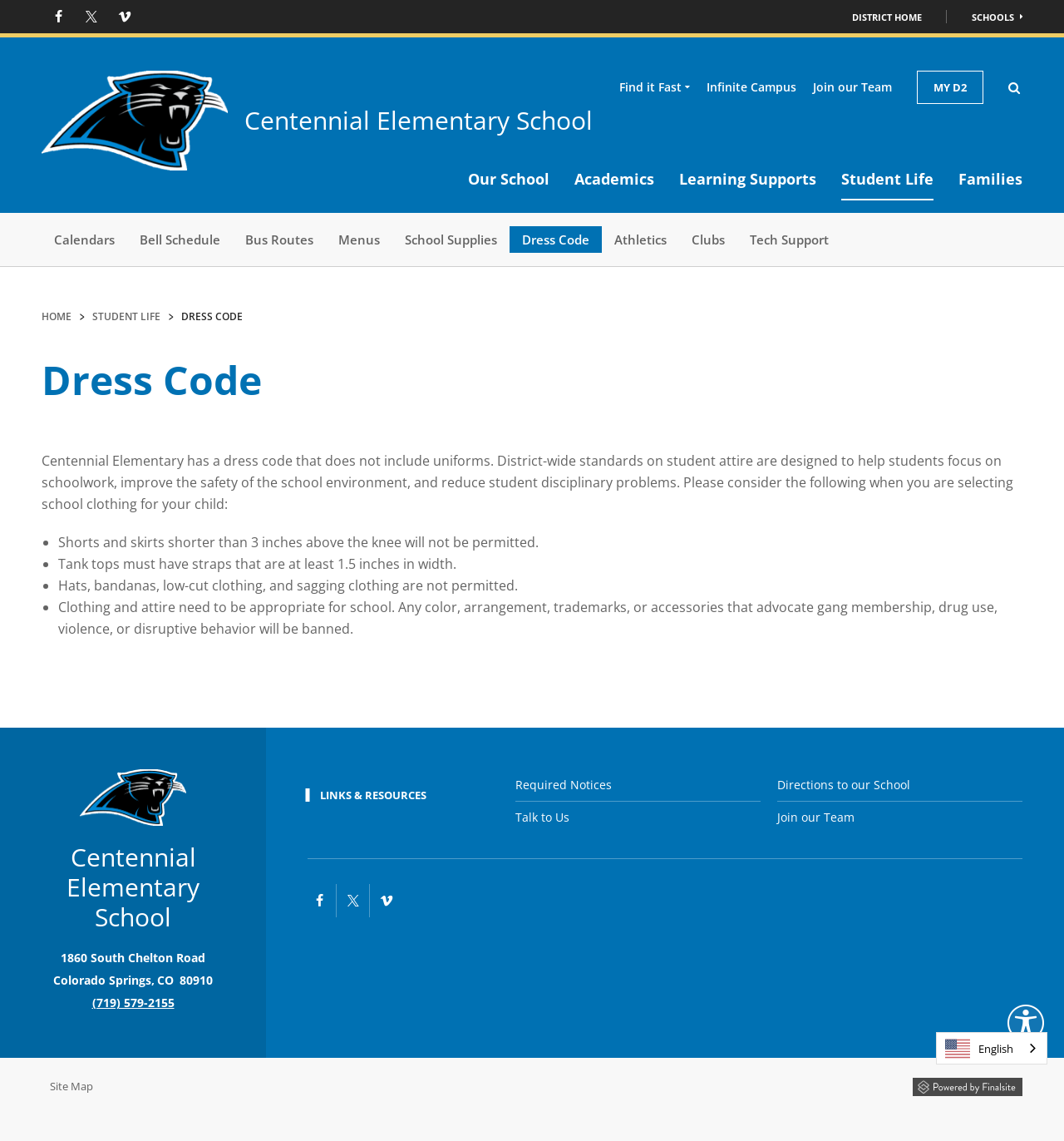What is the address of the school?
Answer briefly with a single word or phrase based on the image.

1860 South Chelton Road, Colorado Springs, CO 80910